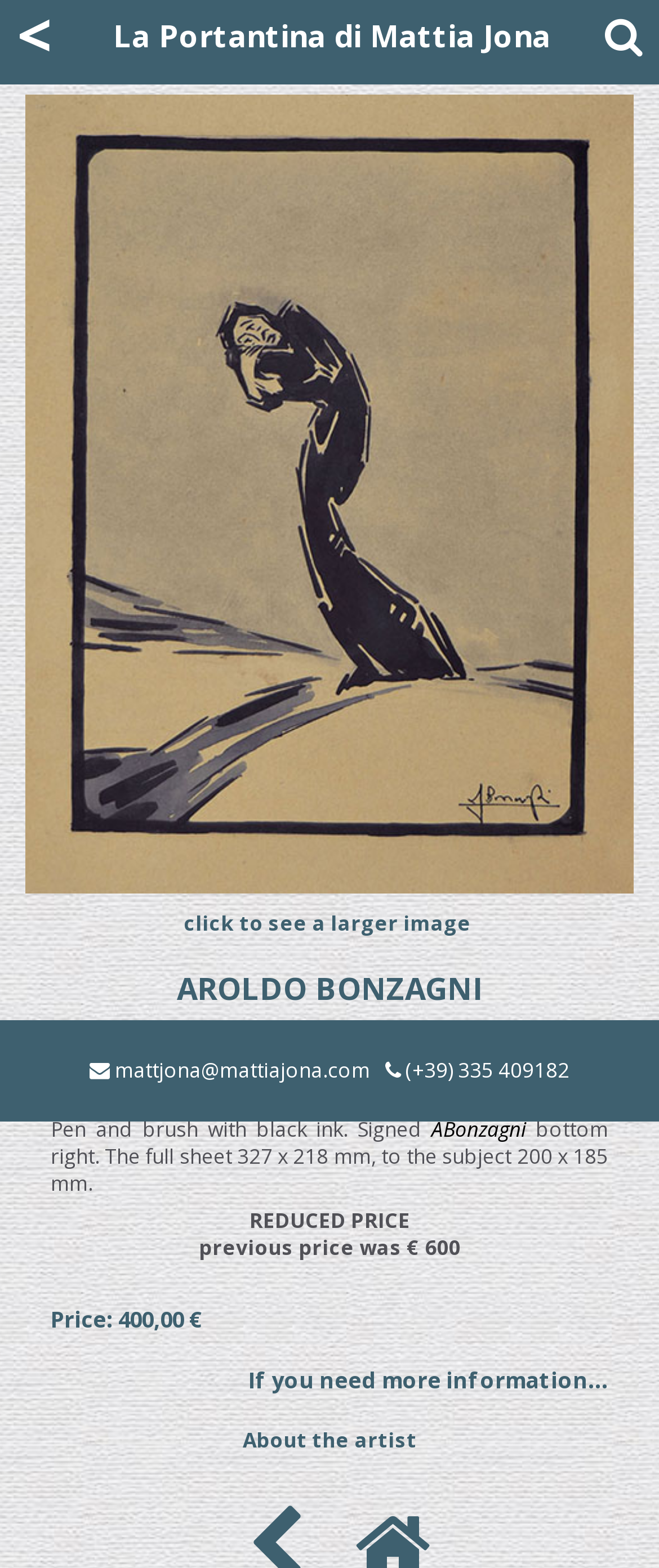What is the price of the artwork?
Look at the image and answer the question using a single word or phrase.

400,00 €